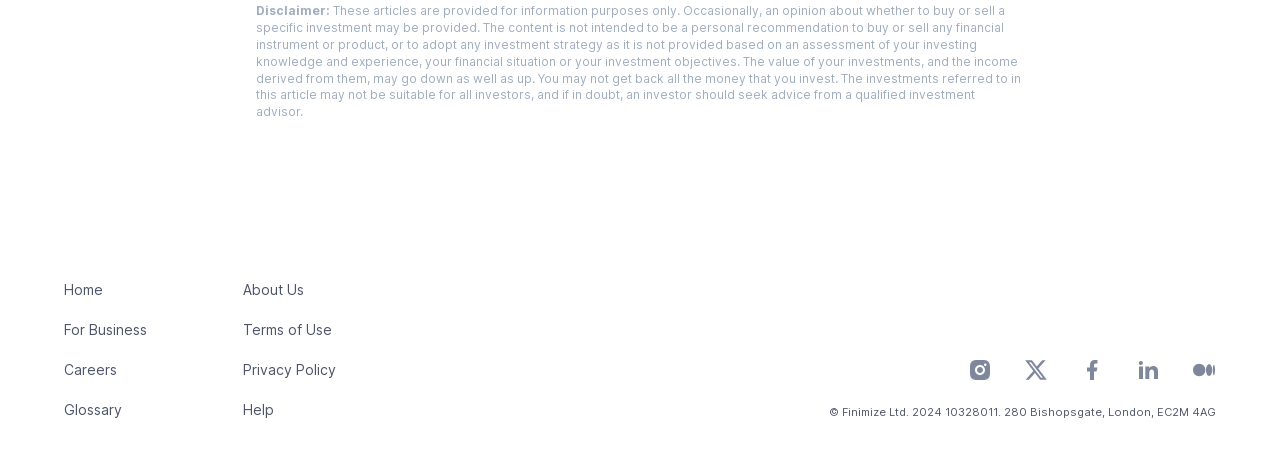Find the bounding box coordinates for the area that should be clicked to accomplish the instruction: "Share on Instagram".

[0.756, 0.791, 0.775, 0.858]